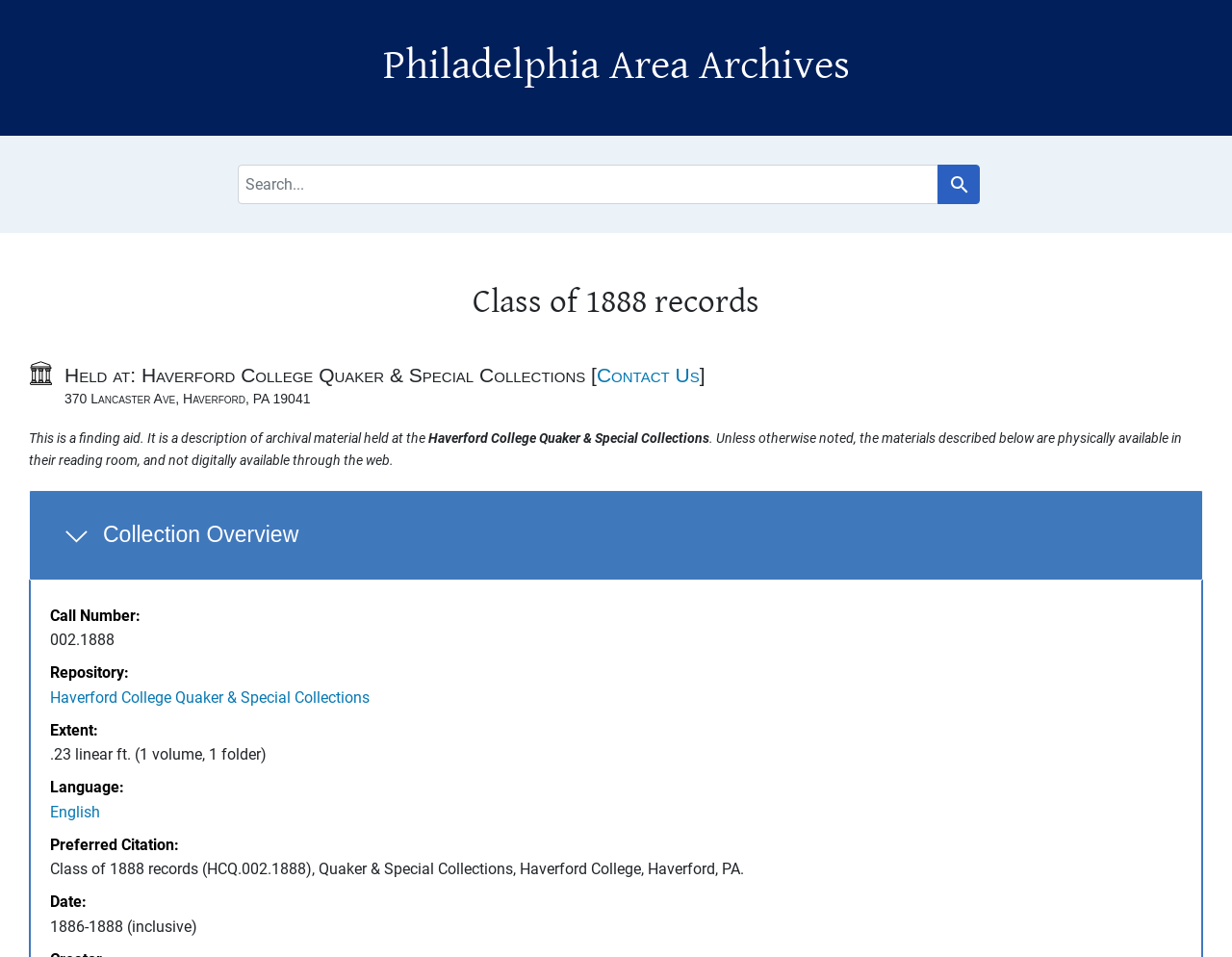Find the bounding box coordinates of the element to click in order to complete the given instruction: "Search for records."

[0.193, 0.172, 0.807, 0.213]